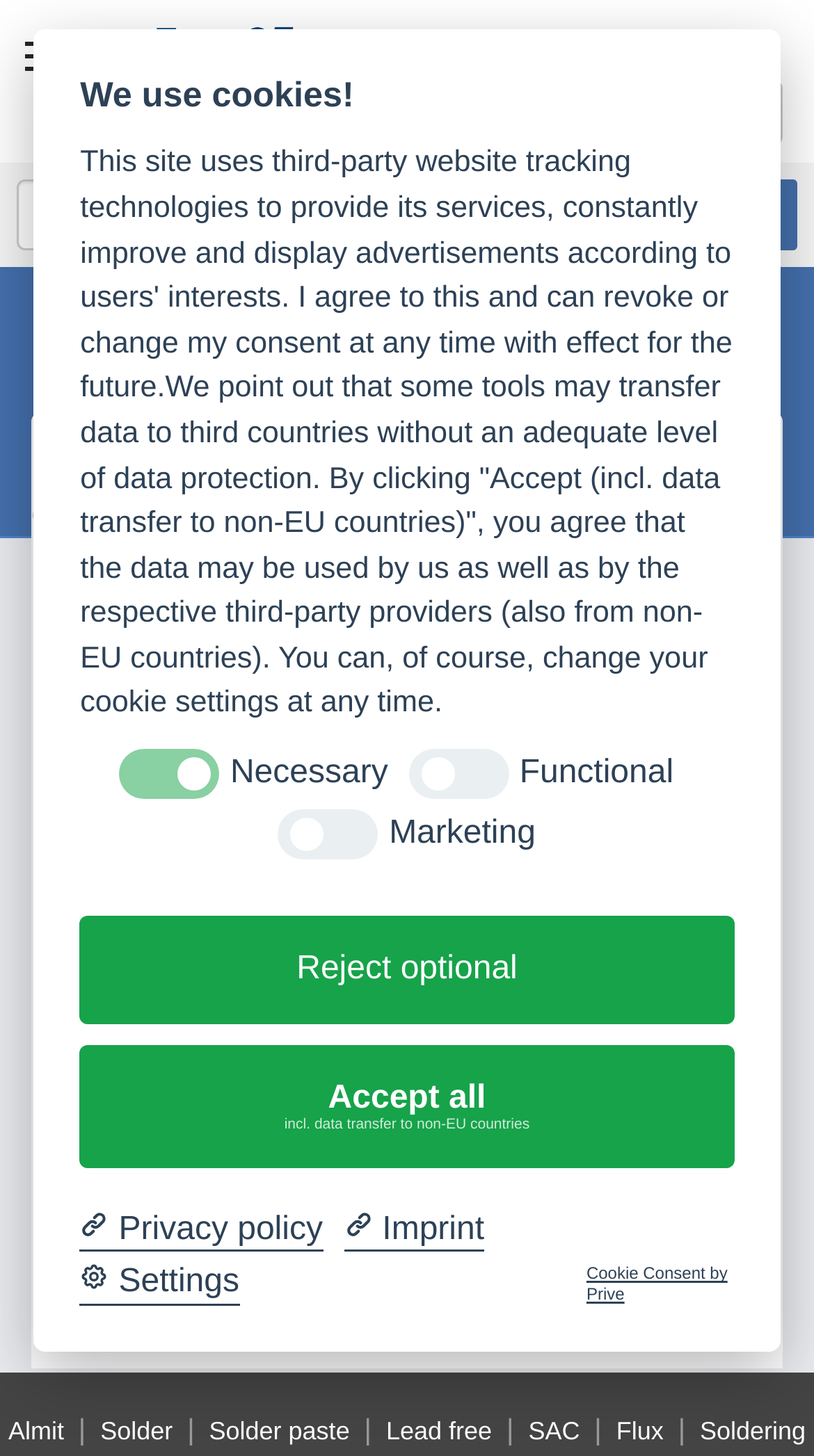Please identify the bounding box coordinates of the element I should click to complete this instruction: 'go to technology page'. The coordinates should be given as four float numbers between 0 and 1, like this: [left, top, right, bottom].

[0.0, 0.112, 1.0, 0.177]